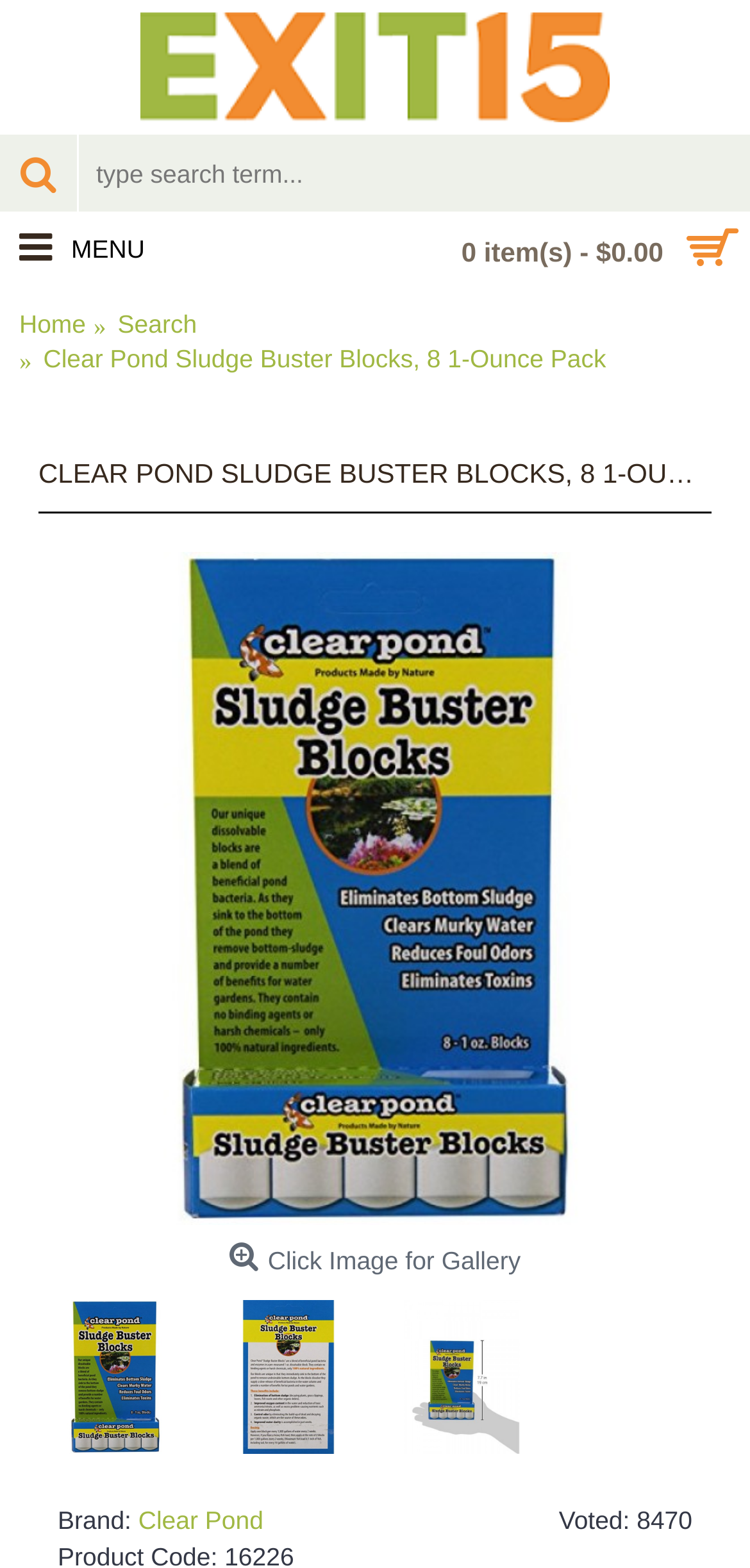Please reply with a single word or brief phrase to the question: 
How many items are in the cart?

0